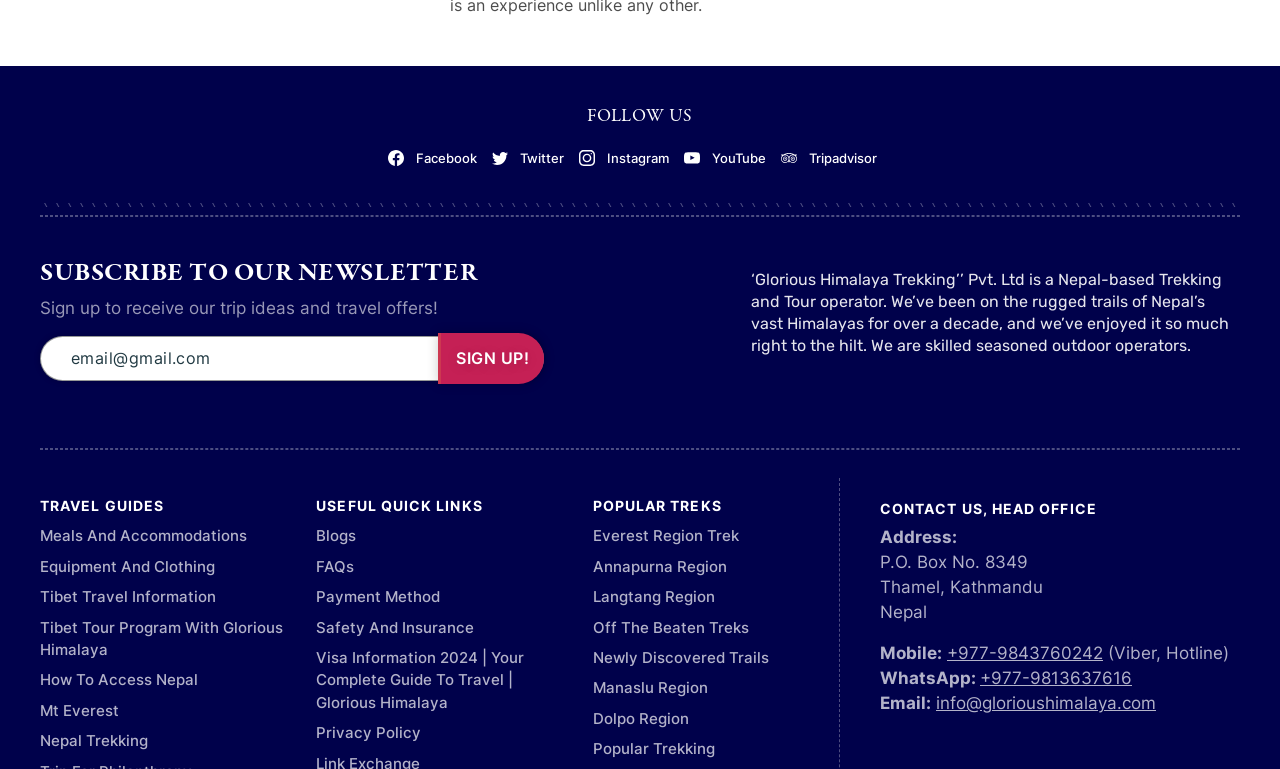Please identify the coordinates of the bounding box for the clickable region that will accomplish this instruction: "Learn more about Glorious Himalaya".

[0.461, 0.336, 0.56, 0.478]